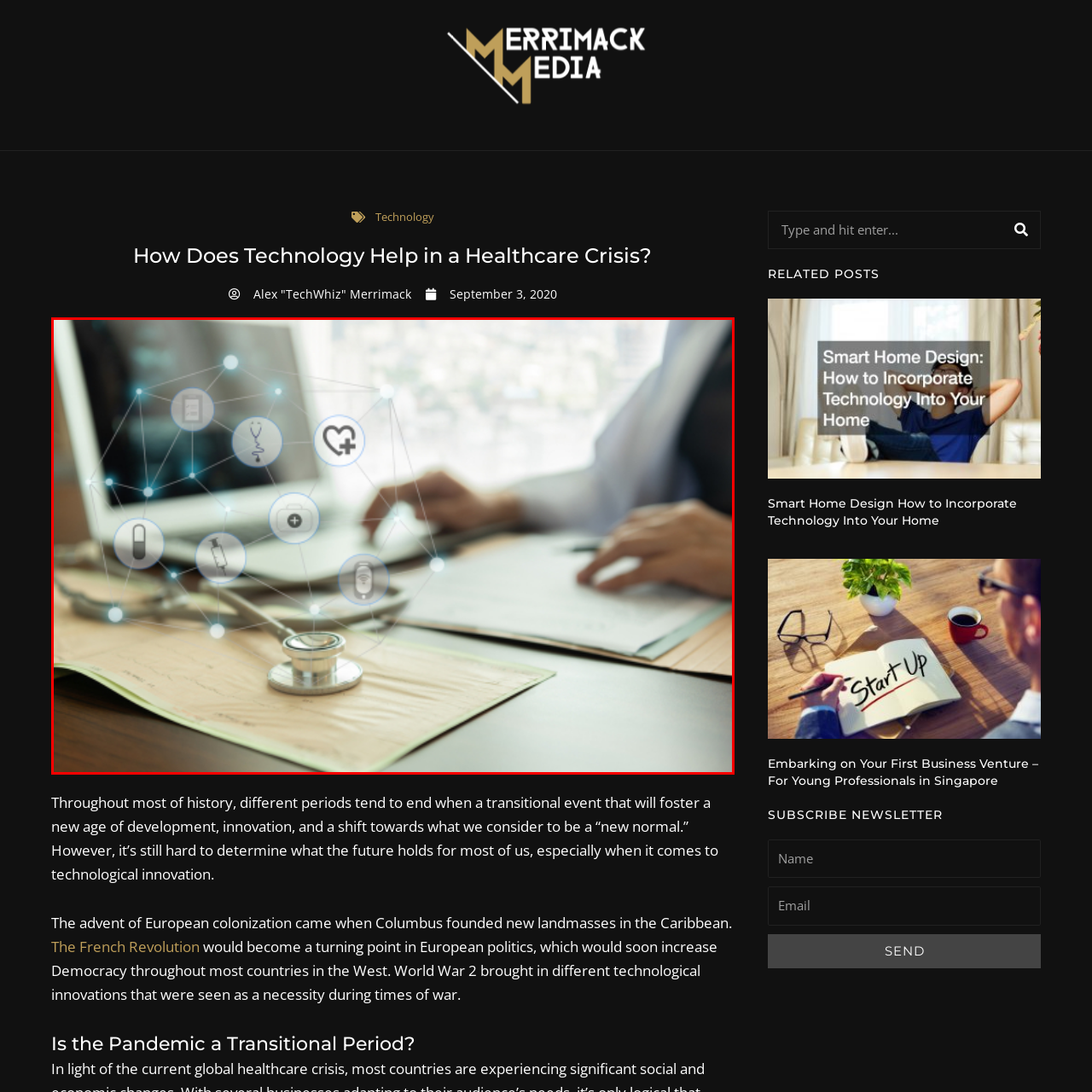Please look at the image highlighted by the red bounding box and provide a single word or phrase as an answer to this question:
What digital icons surround the stethoscope?

Monitor, syringe, pill bottle, and health symbol